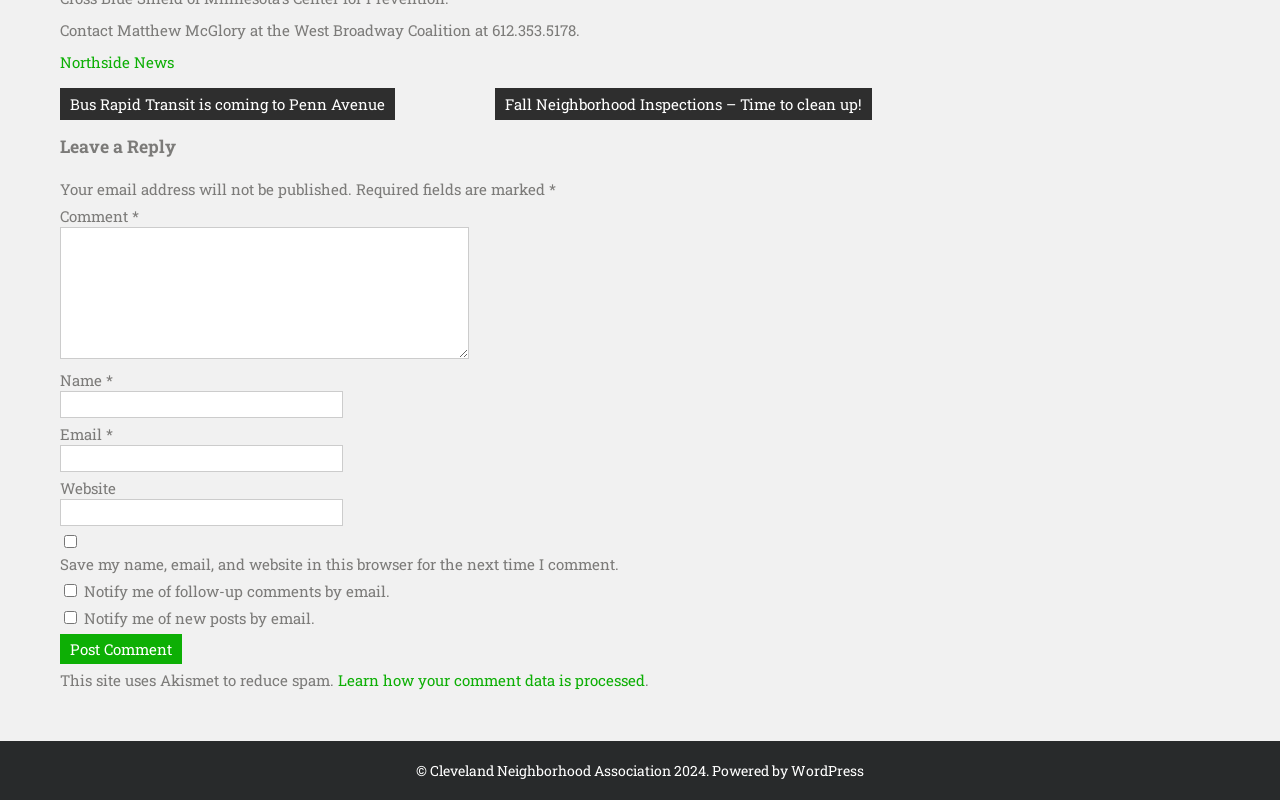Using the provided element description: "parent_node: Website name="url"", determine the bounding box coordinates of the corresponding UI element in the screenshot.

[0.047, 0.624, 0.268, 0.658]